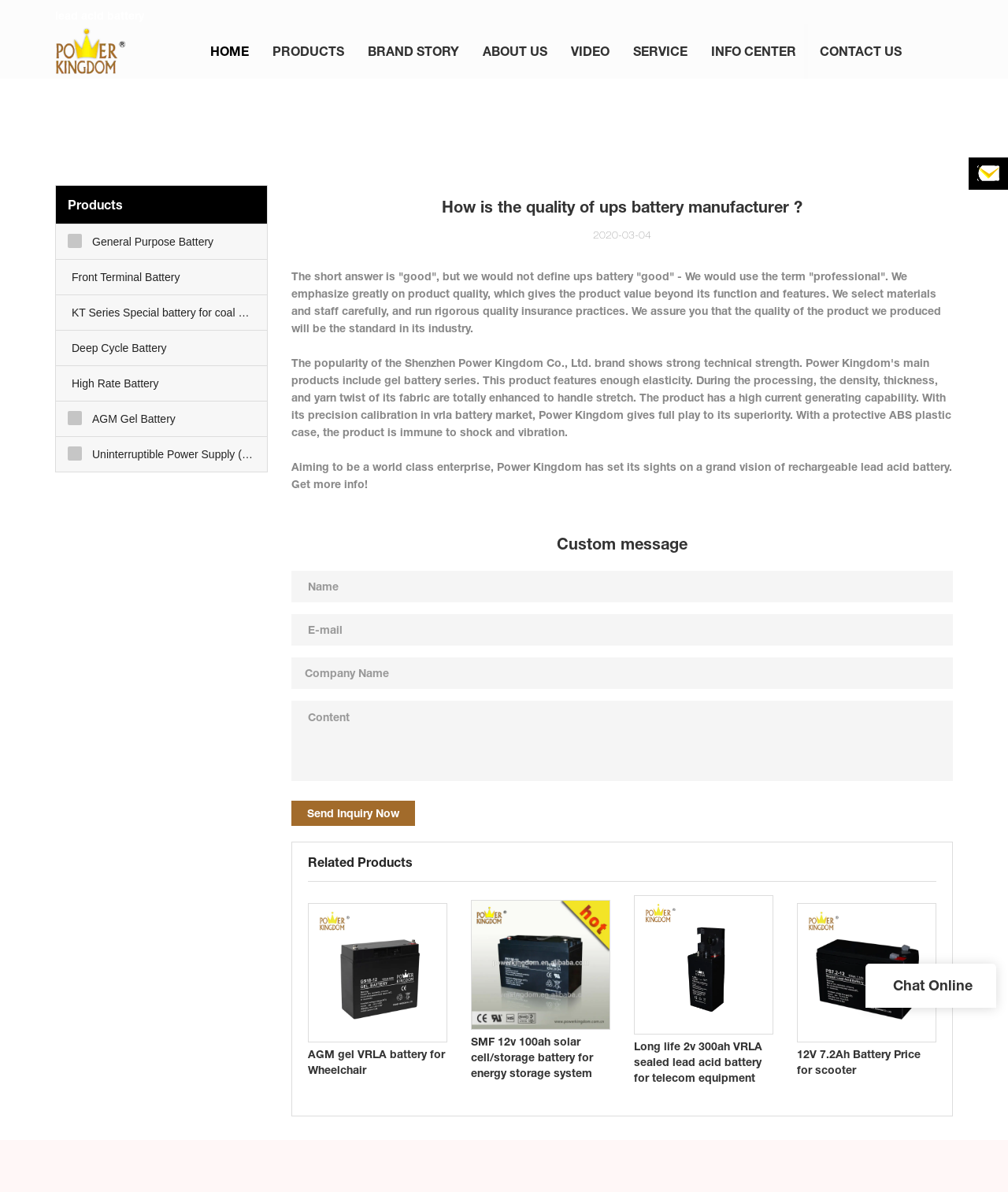Select the bounding box coordinates of the element I need to click to carry out the following instruction: "Fill in the Name input field".

[0.289, 0.479, 0.945, 0.505]